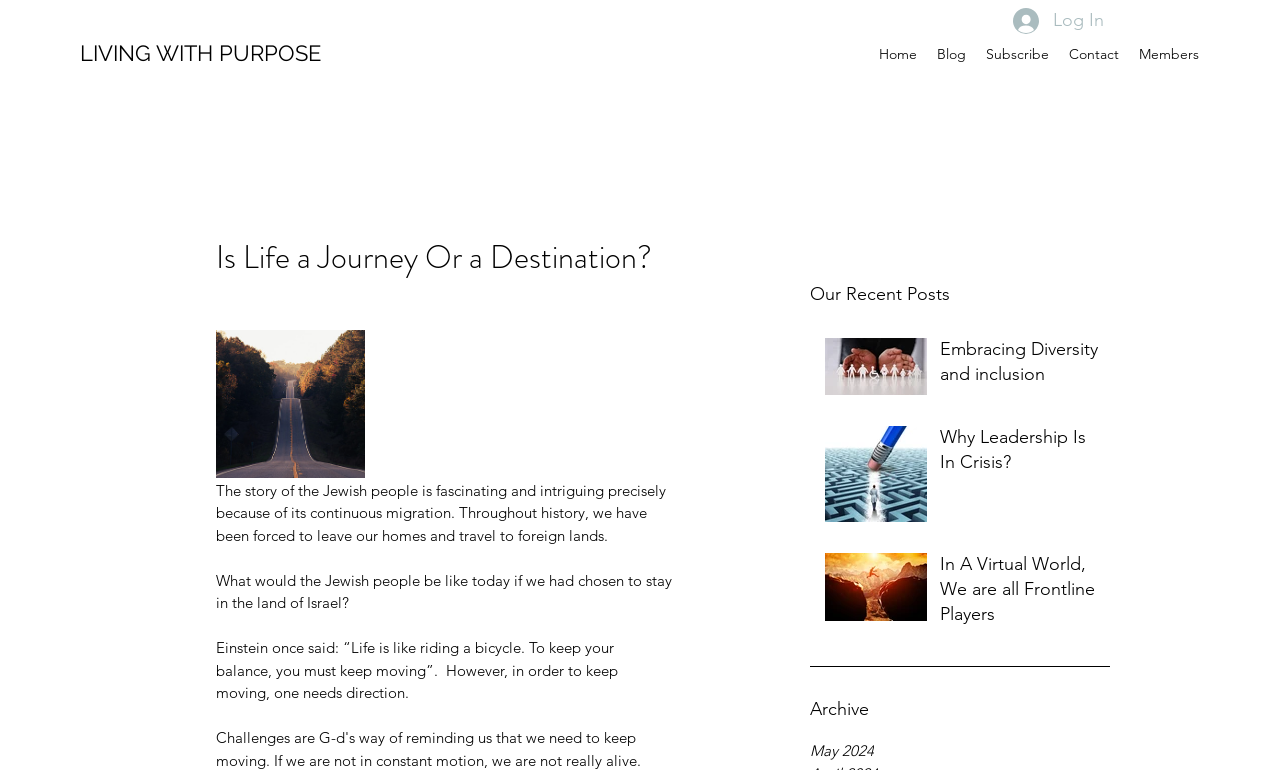Determine the bounding box coordinates for the clickable element to execute this instruction: "View 'Archive'". Provide the coordinates as four float numbers between 0 and 1, i.e., [left, top, right, bottom].

[0.633, 0.907, 0.679, 0.935]